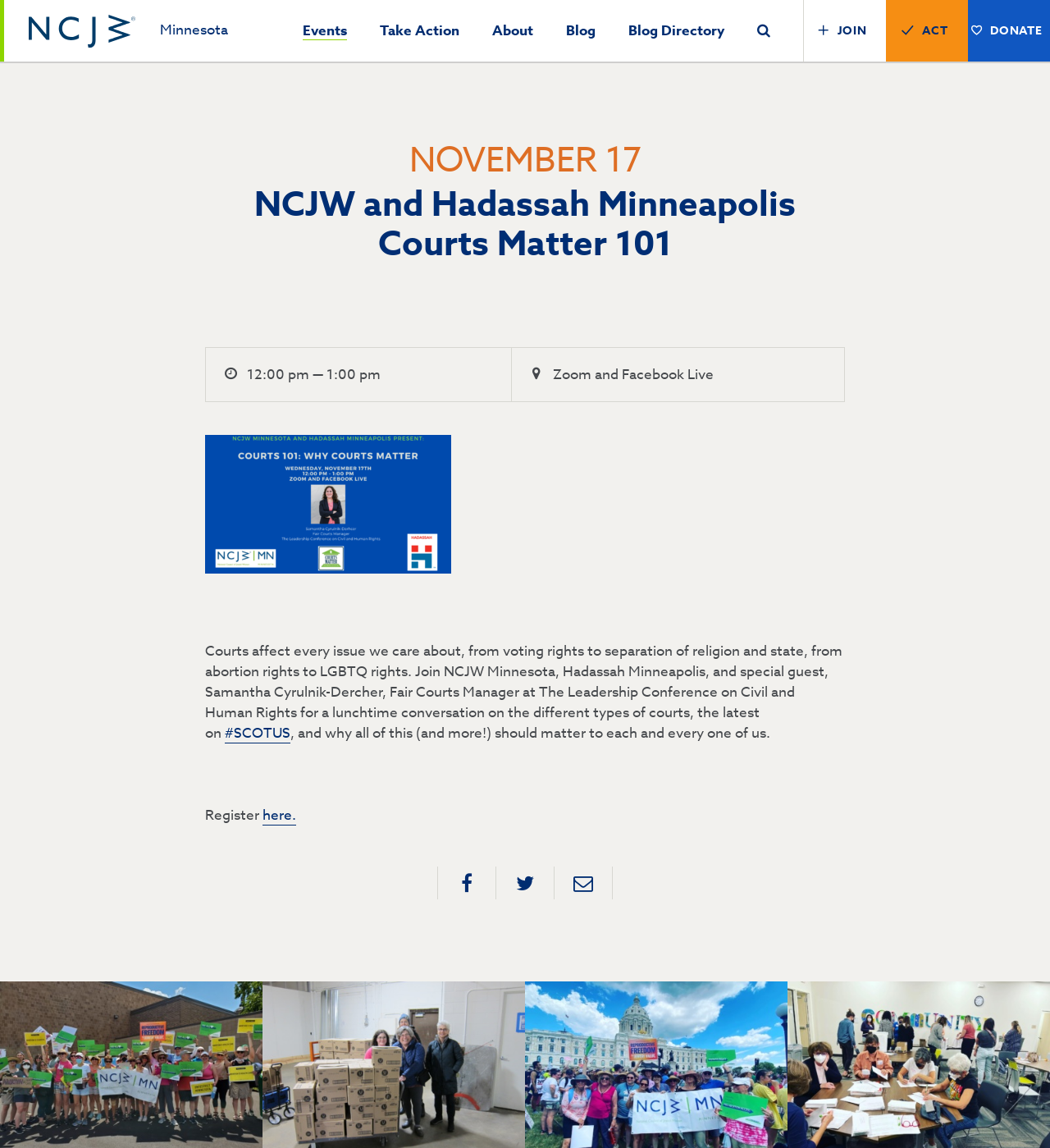Determine the bounding box coordinates of the clickable area required to perform the following instruction: "Join the conversation by clicking 'here'". The coordinates should be represented as four float numbers between 0 and 1: [left, top, right, bottom].

[0.25, 0.701, 0.282, 0.719]